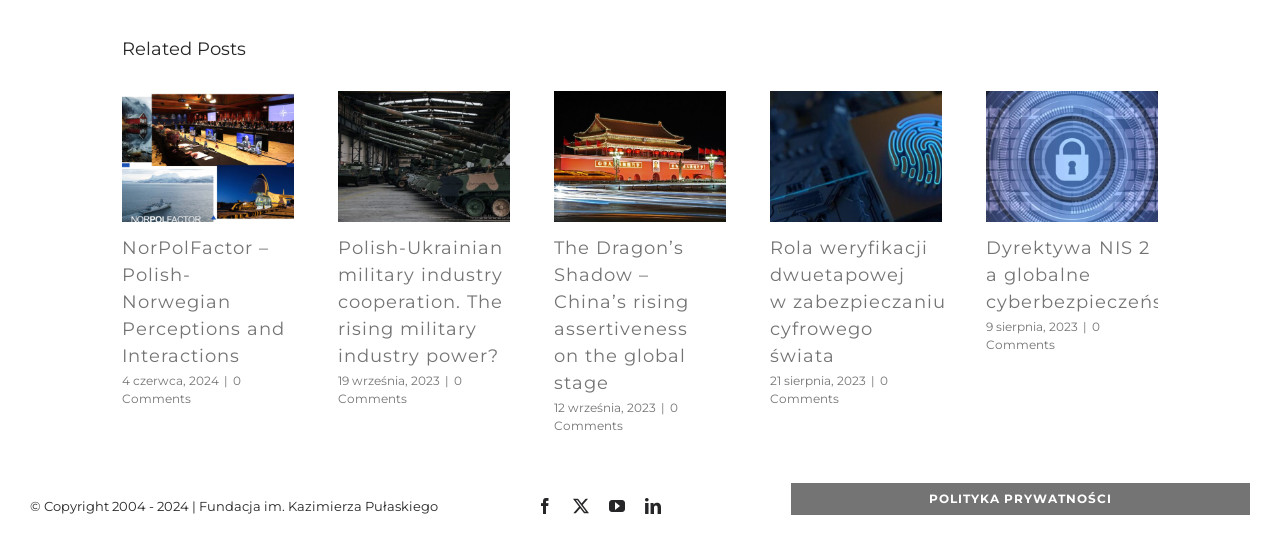What is the copyright year range?
Using the image, provide a concise answer in one word or a short phrase.

2004 - 2024